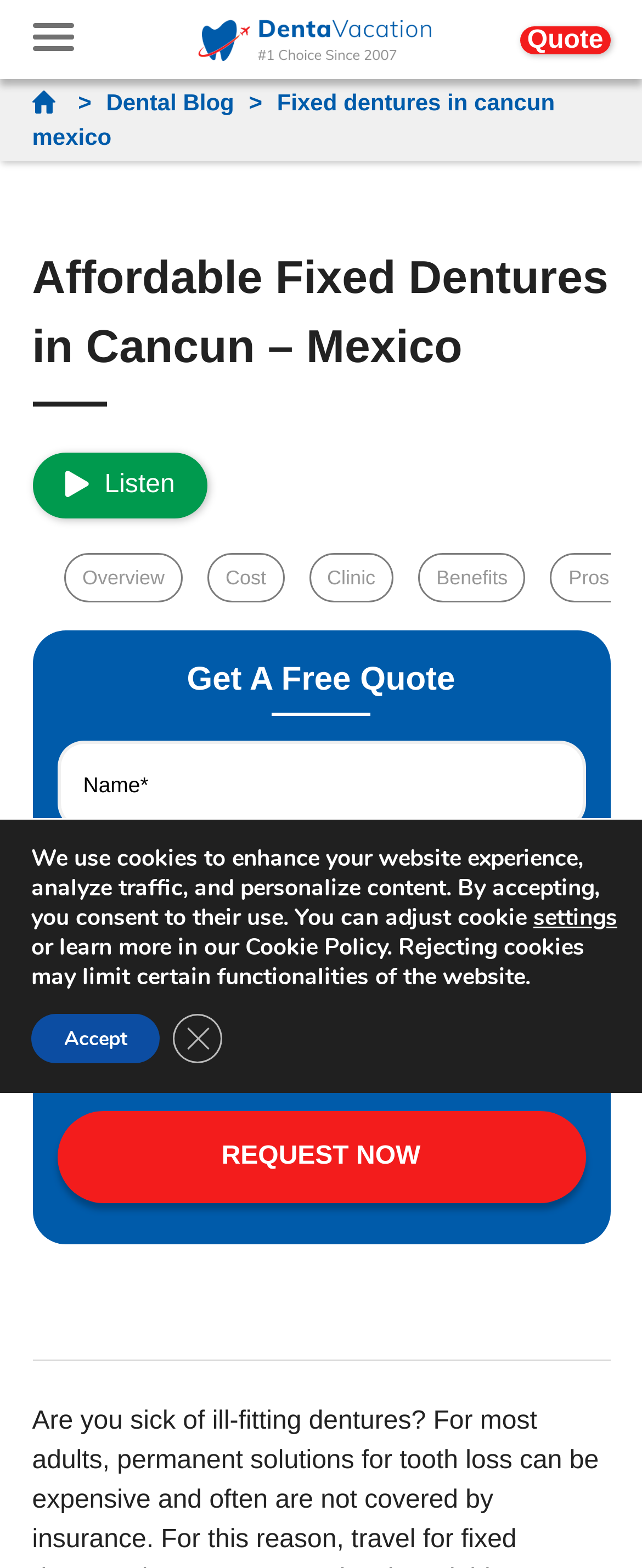Locate the bounding box of the UI element described in the following text: "Close GDPR Cookie Banner".

[0.269, 0.647, 0.346, 0.678]